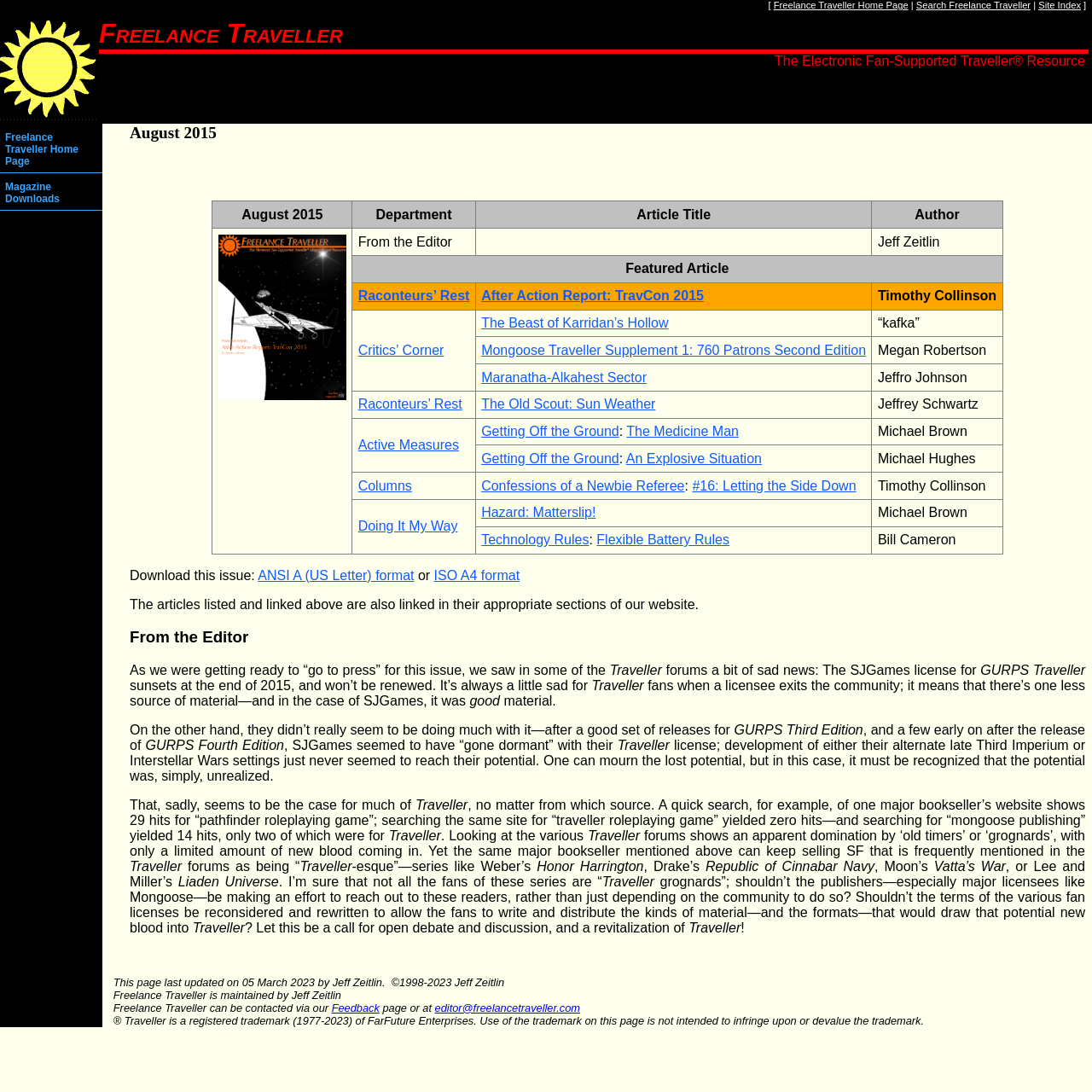Provide a one-word or brief phrase answer to the question:
Who is the author of the article 'Raconteurs’ Rest'?

Timothy Collinson